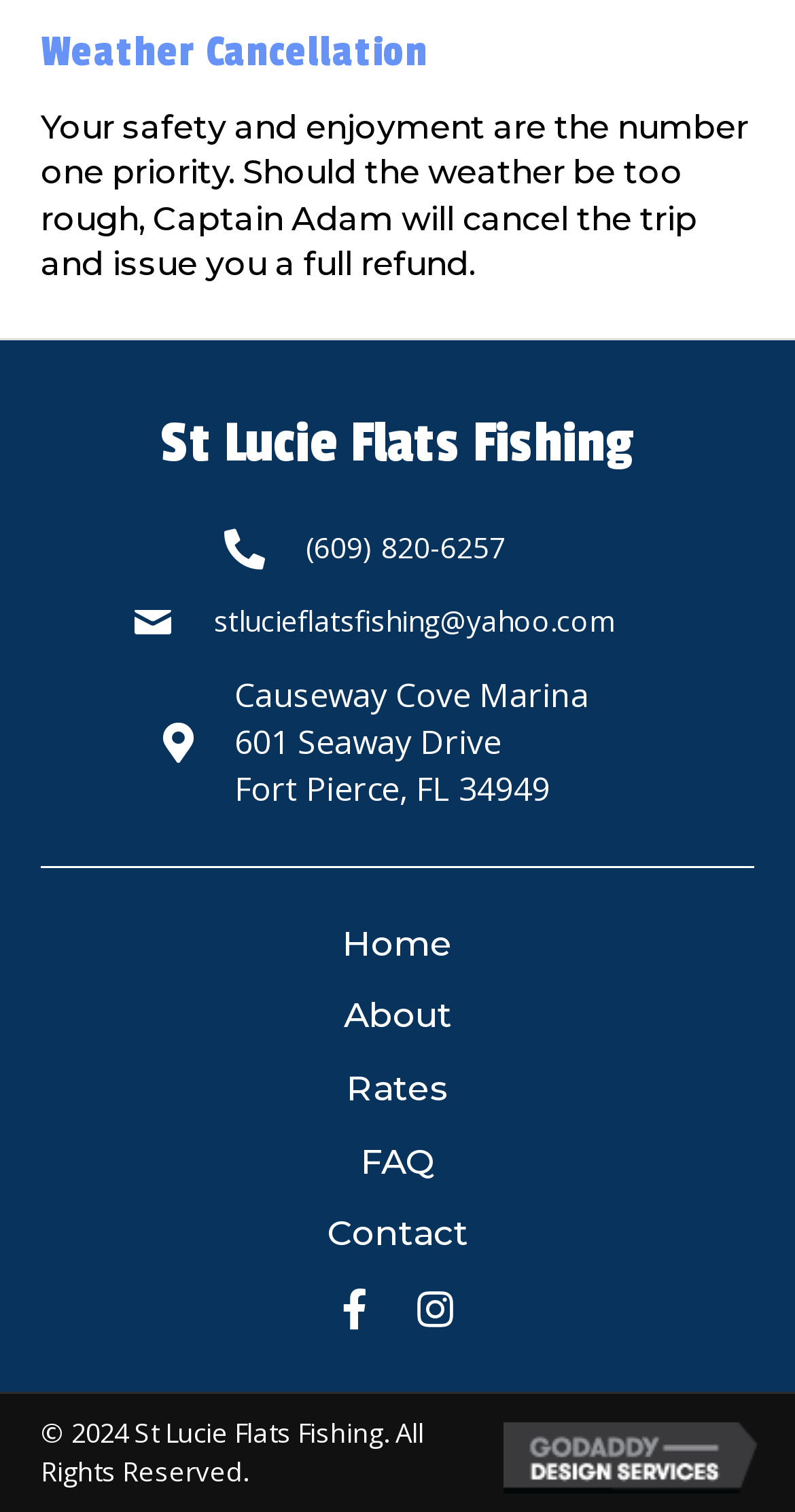Use a single word or phrase to answer the question: Where is Causeway Cove Marina located?

Fort Pierce, FL 34949